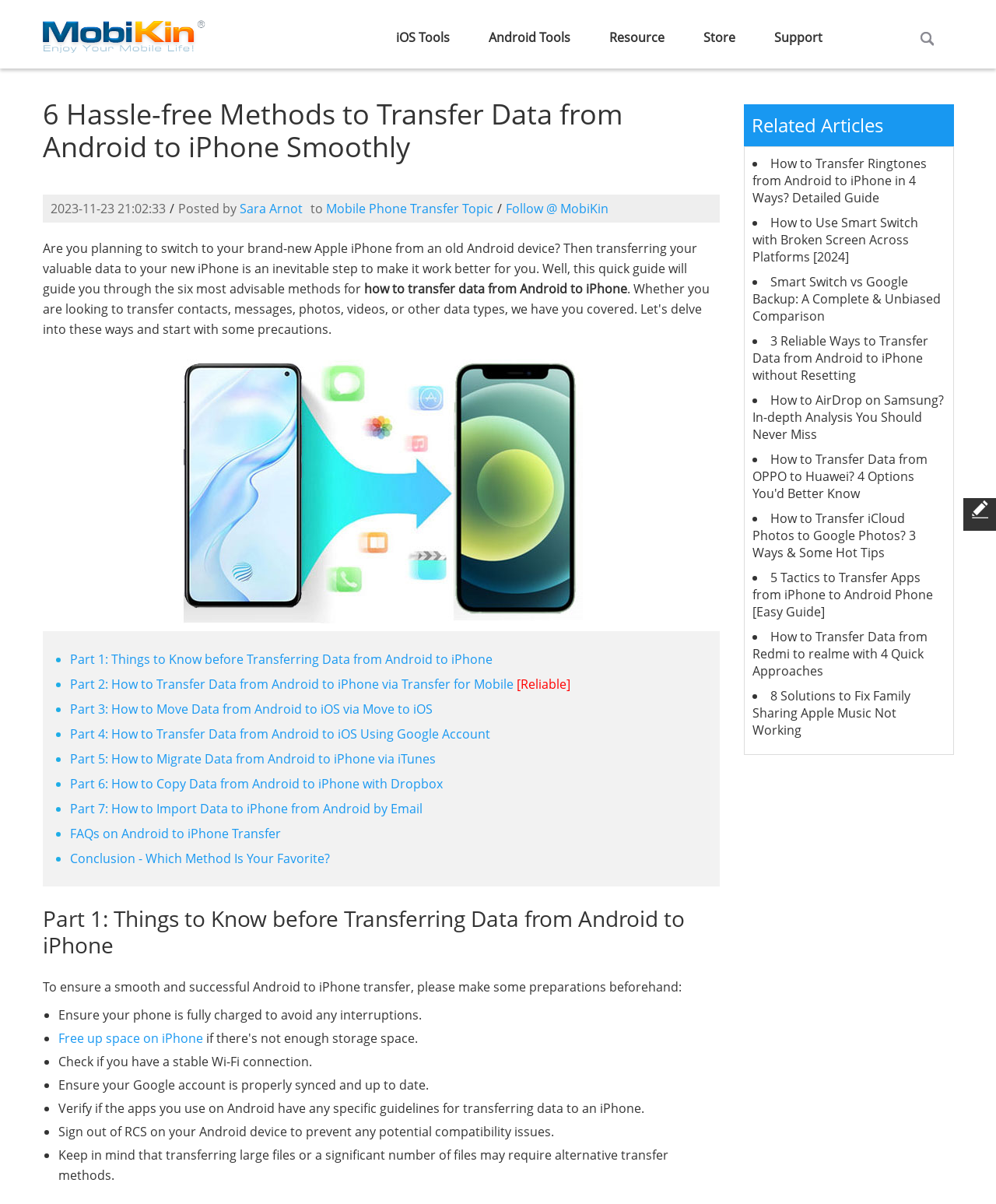Identify the bounding box coordinates for the element you need to click to achieve the following task: "Check the 'Related Articles' section". The coordinates must be four float values ranging from 0 to 1, formatted as [left, top, right, bottom].

[0.747, 0.087, 0.958, 0.122]